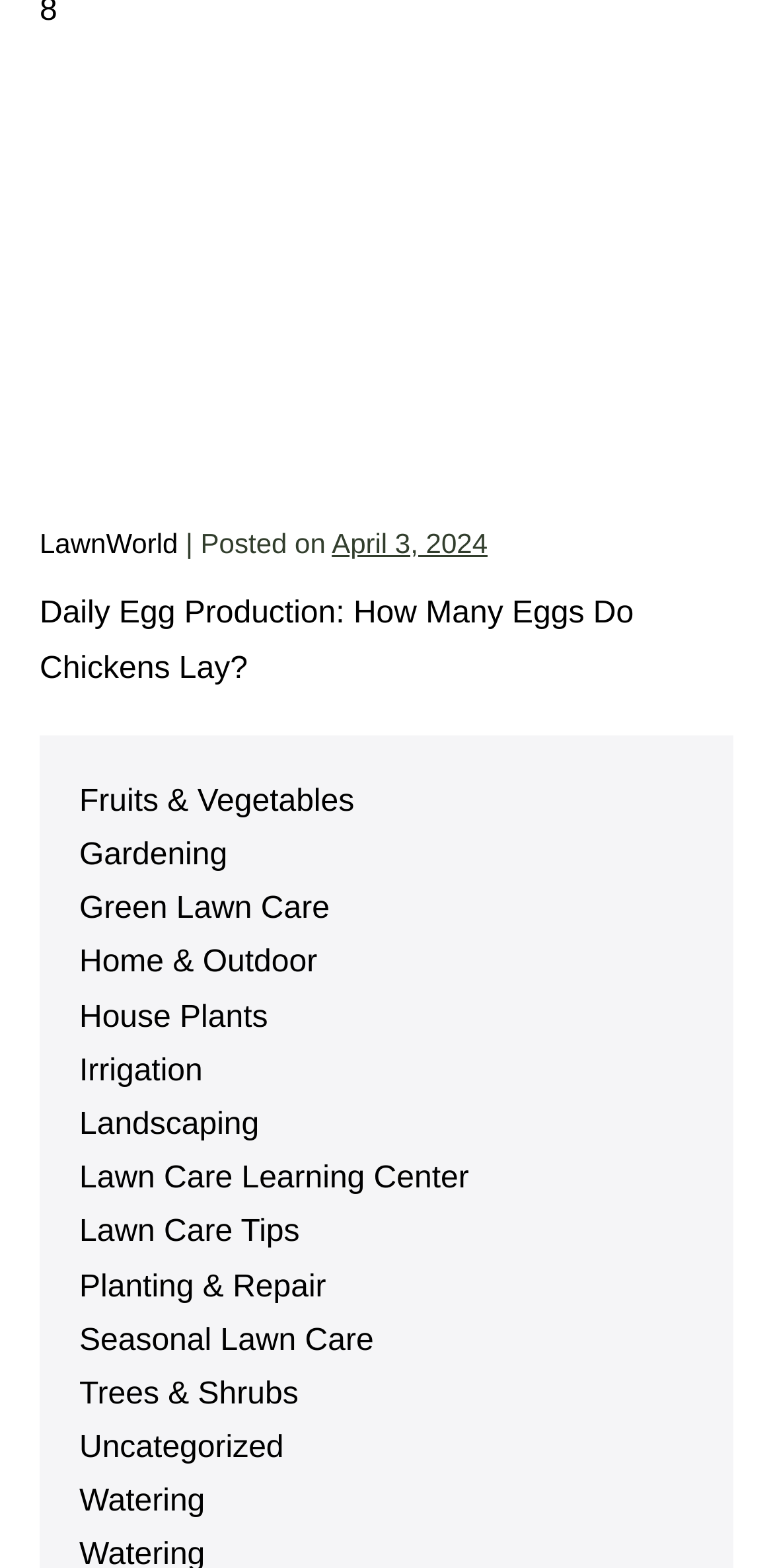Locate the bounding box coordinates of the element to click to perform the following action: 'Read about daily egg production'. The coordinates should be given as four float values between 0 and 1, in the form of [left, top, right, bottom].

[0.051, 0.381, 0.82, 0.437]